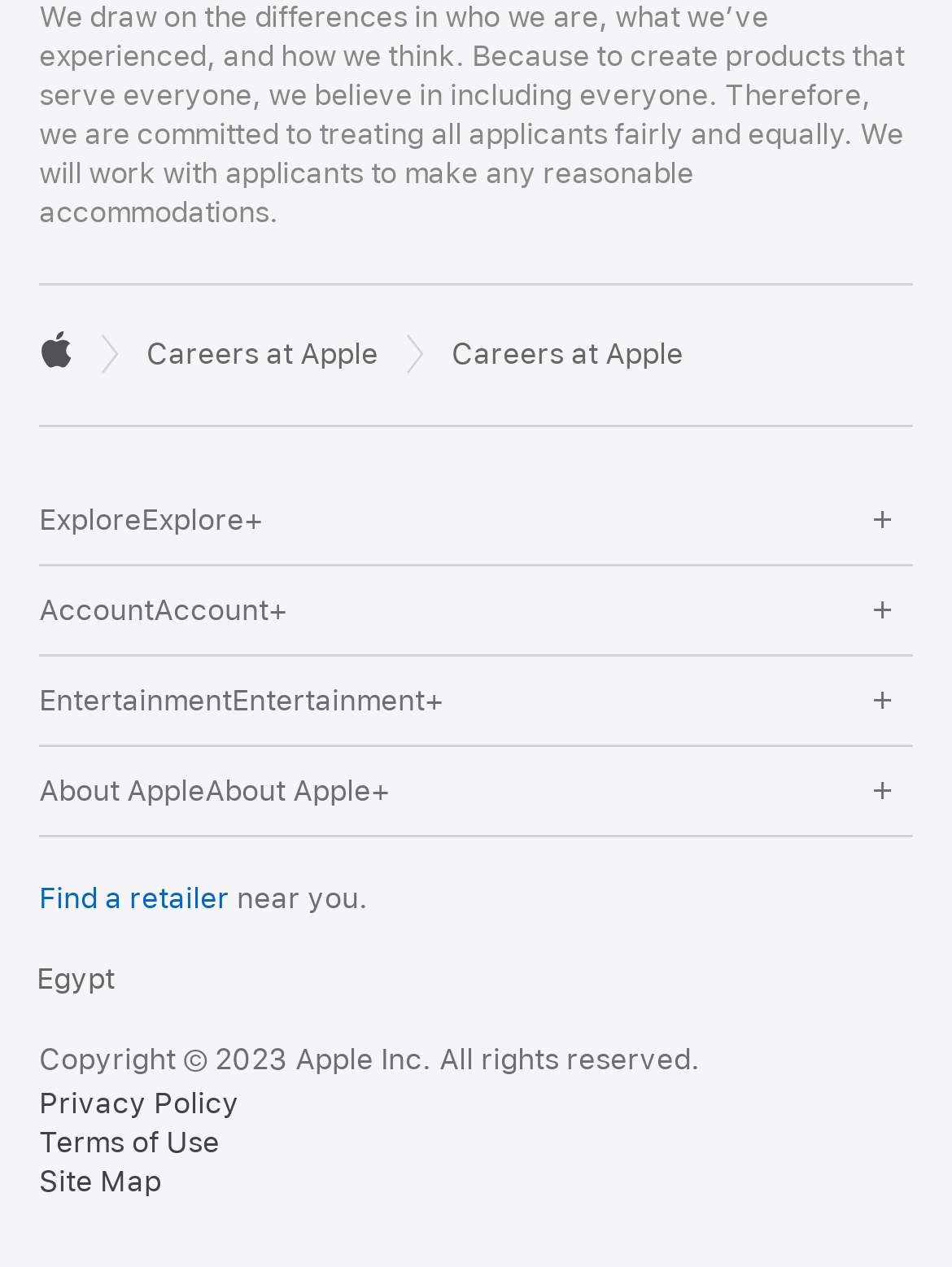What is the purpose of the 'Explore' button?
Analyze the screenshot and provide a detailed answer to the question.

The 'Explore' button is a child element of the 'heading' element with the text 'Explore Explore +'. However, the button is disabled, and there is no additional information provided about its purpose. Therefore, I cannot determine the purpose of the 'Explore' button.